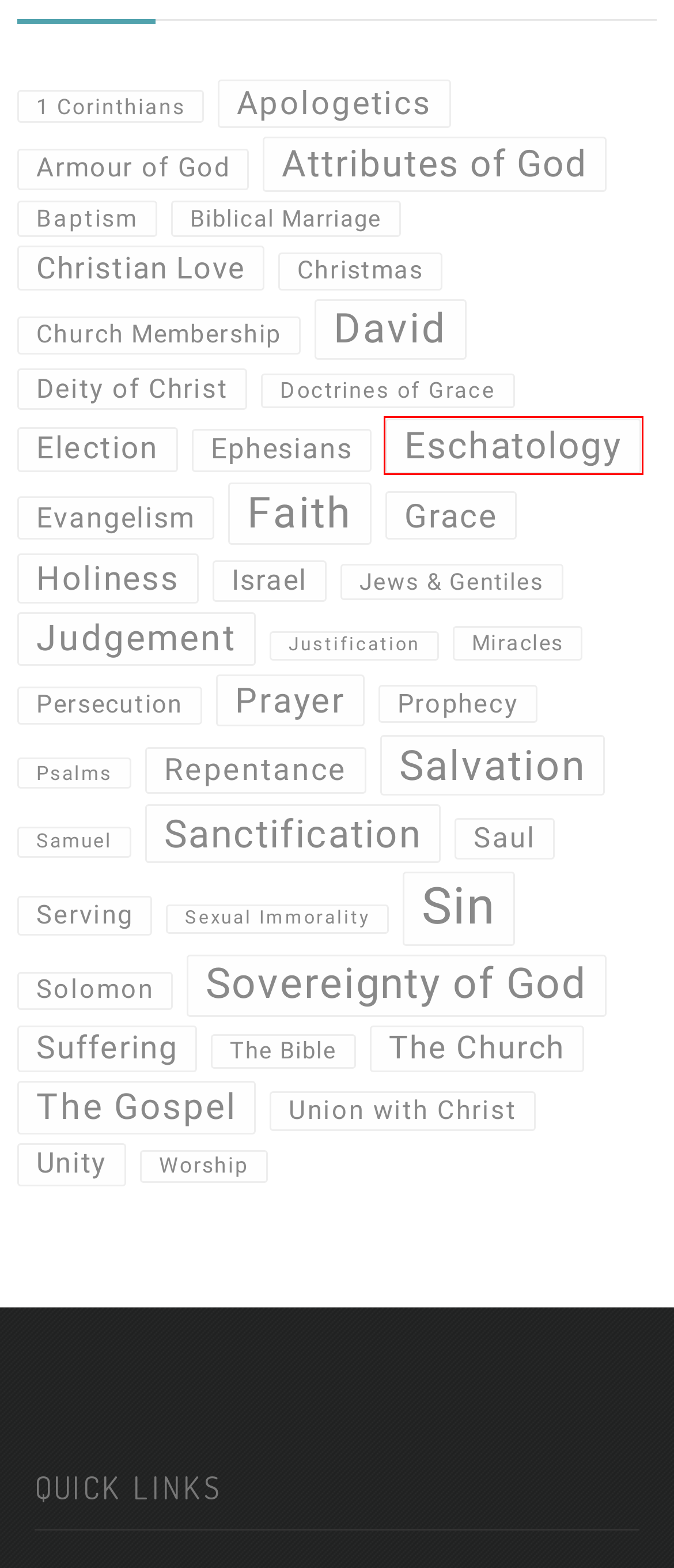You have a screenshot of a webpage with an element surrounded by a red bounding box. Choose the webpage description that best describes the new page after clicking the element inside the red bounding box. Here are the candidates:
A. Sermon Tags: Prophecy | Covenant Grace Baptist Church
B. Sermon Tags: Justification | Covenant Grace Baptist Church
C. Sermon Tags: Sin | Covenant Grace Baptist Church
D. Sermon Tags: 1 Corinthians | Covenant Grace Baptist Church
E. Sermon Tags: Solomon | Covenant Grace Baptist Church
F. Sermon Tags: Persecution | Covenant Grace Baptist Church
G. Sermon Tags: Eschatology | Covenant Grace Baptist Church
H. Sermon Tags: Attributes of God | Covenant Grace Baptist Church

G